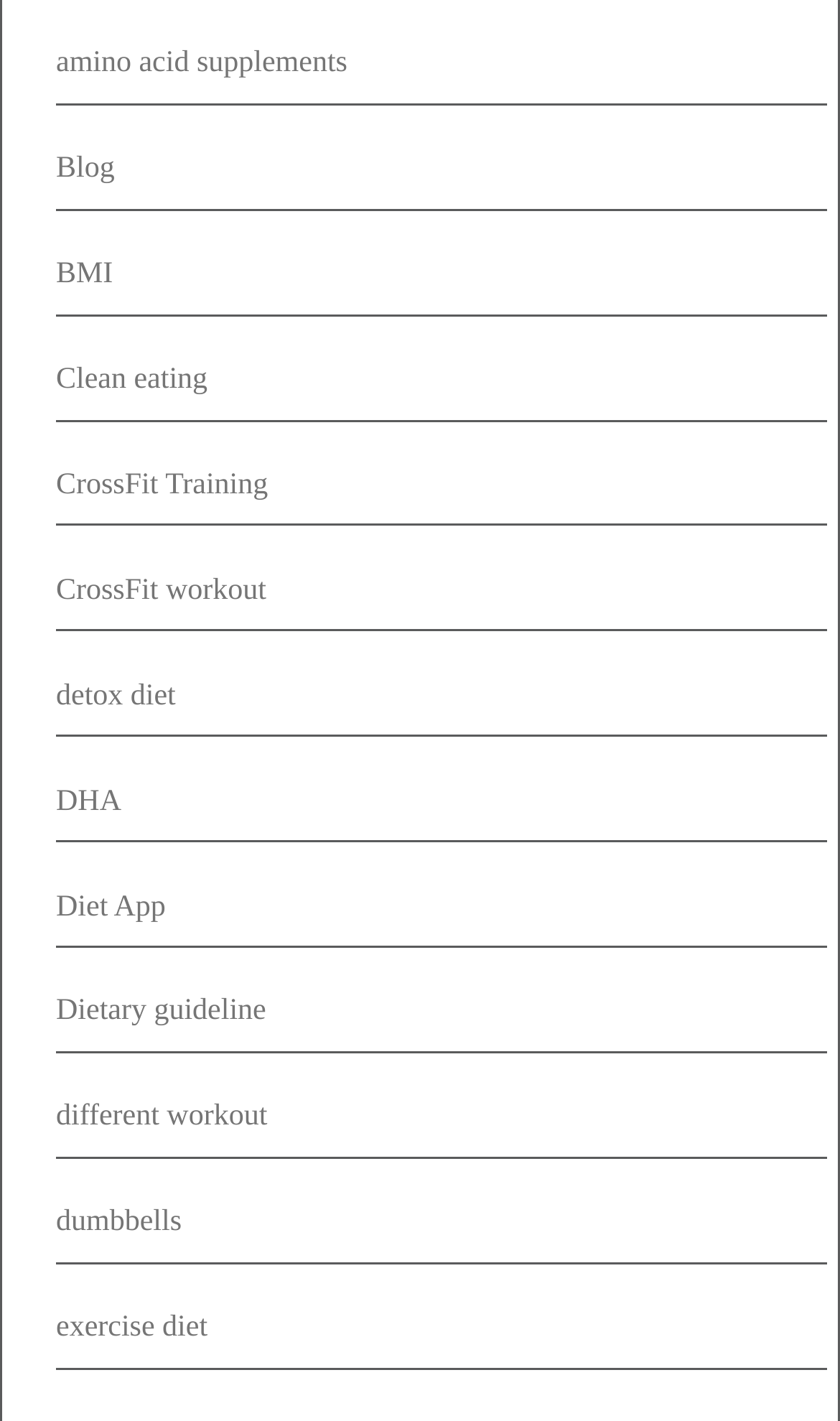Answer in one word or a short phrase: 
What is the first link on the webpage?

amino acid supplements